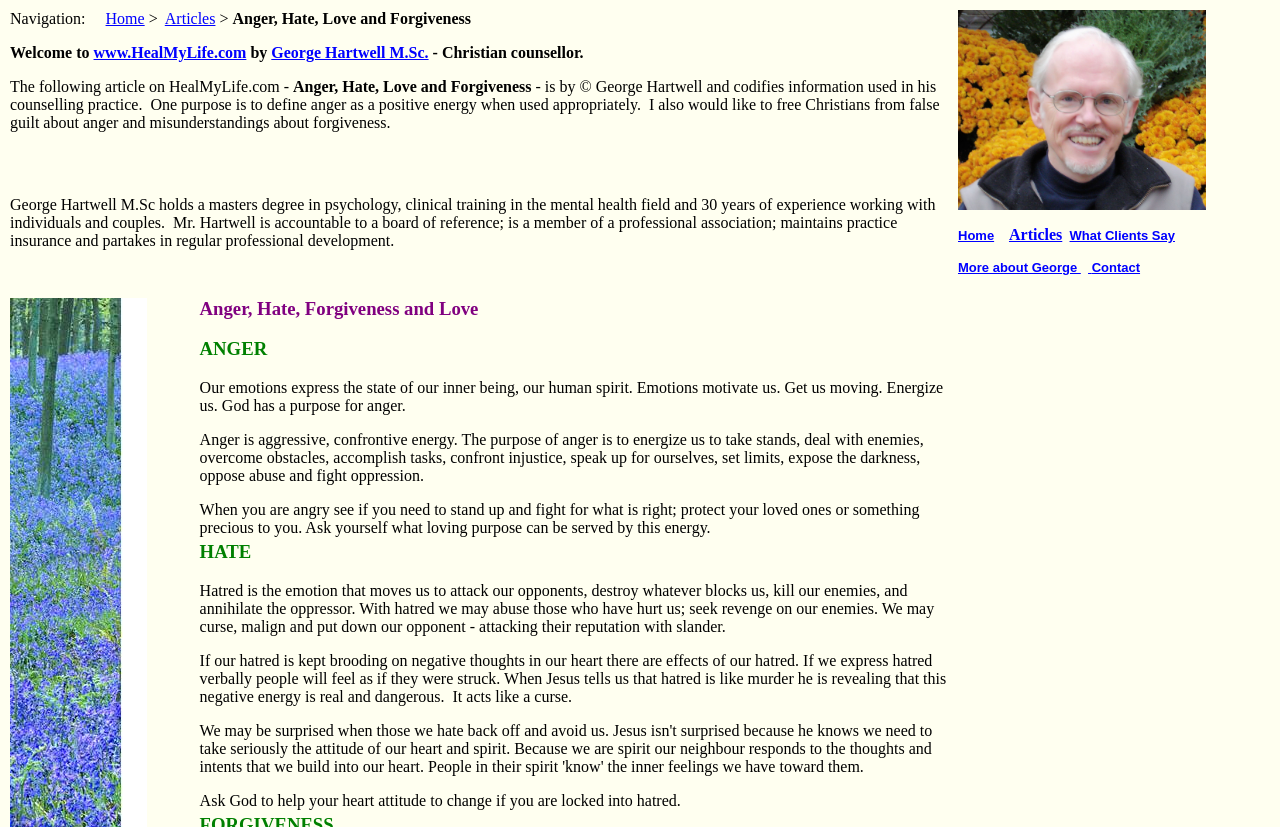What is the profession of George Hartwell?
Please give a detailed and elaborate answer to the question based on the image.

I found this information in the navigation section of the webpage, where it says 'Welcome to www.HealMyLife.com by George Hartwell M.Sc. - Christian counsellor.'